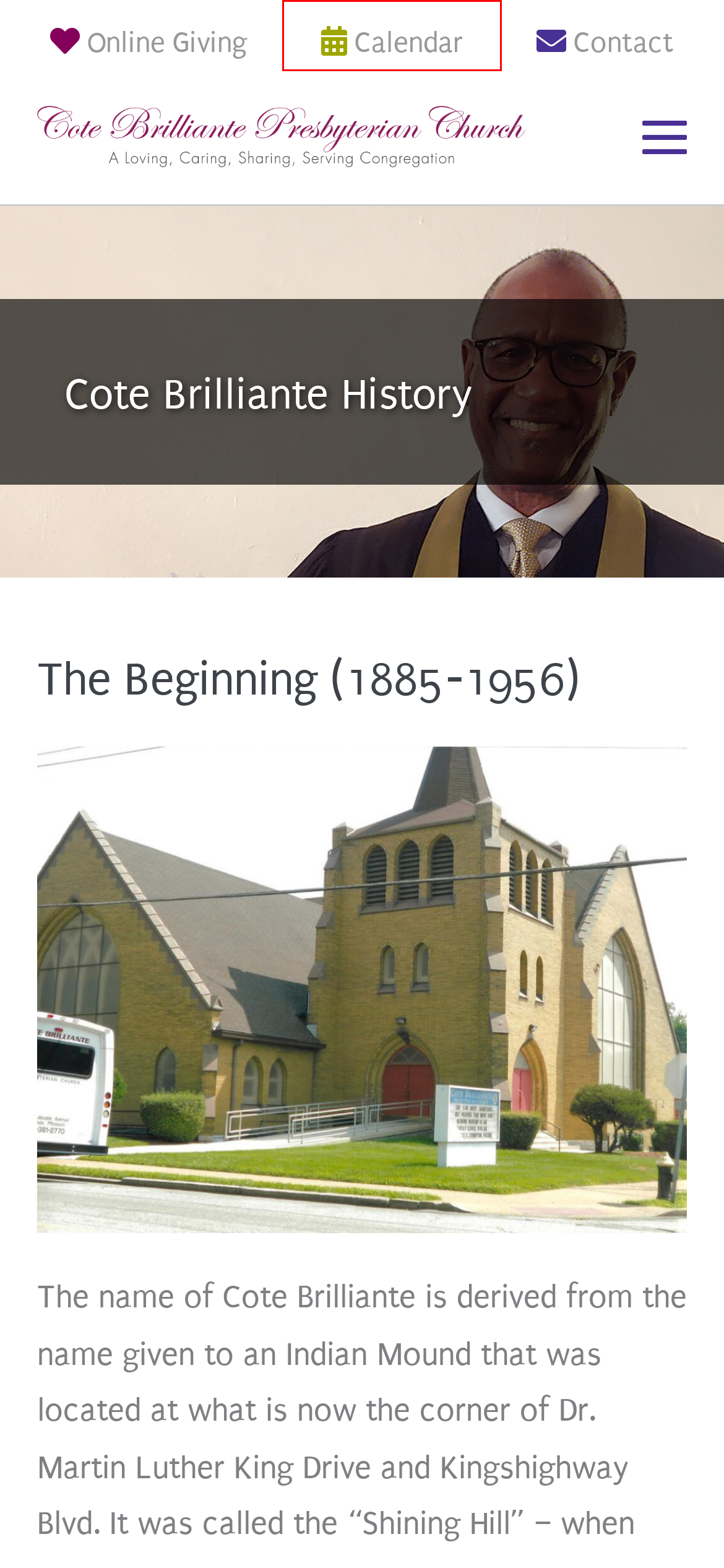You have a screenshot of a webpage with a red rectangle bounding box around an element. Identify the best matching webpage description for the new page that appears after clicking the element in the bounding box. The descriptions are:
A. Contact – Cote Brilliante Presbyterian Church in Saint Louis
B. Leadership – Cote Brilliante Presbyterian Church in Saint Louis
C. Connect – Cote Brilliante Presbyterian Church in Saint Louis
D. Events from June 16 – June 19 – Cote Brilliante Presbyterian Church in Saint Louis
E. Care – Cote Brilliante Presbyterian Church in Saint Louis
F. Serve – Cote Brilliante Presbyterian Church in Saint Louis
G. Cote Brilliante Presbyterian Church in Saint Louis – A Loving, Caring, Sharing, Serving Congregation
H. Events for June 2024 – Cote Brilliante Presbyterian Church in Saint Louis

D